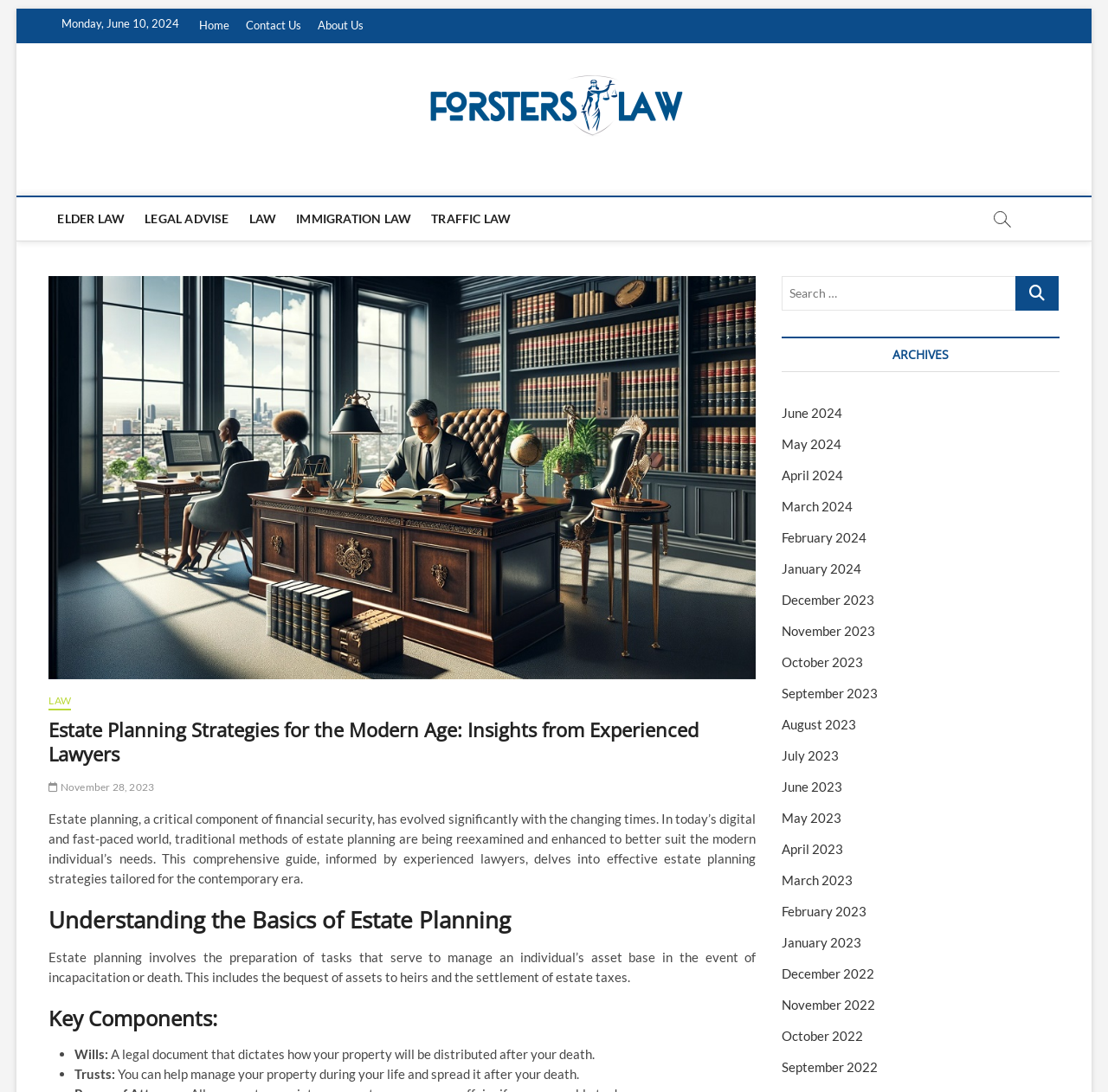How many links are there in the 'Main Menu' navigation?
Look at the screenshot and respond with one word or a short phrase.

5